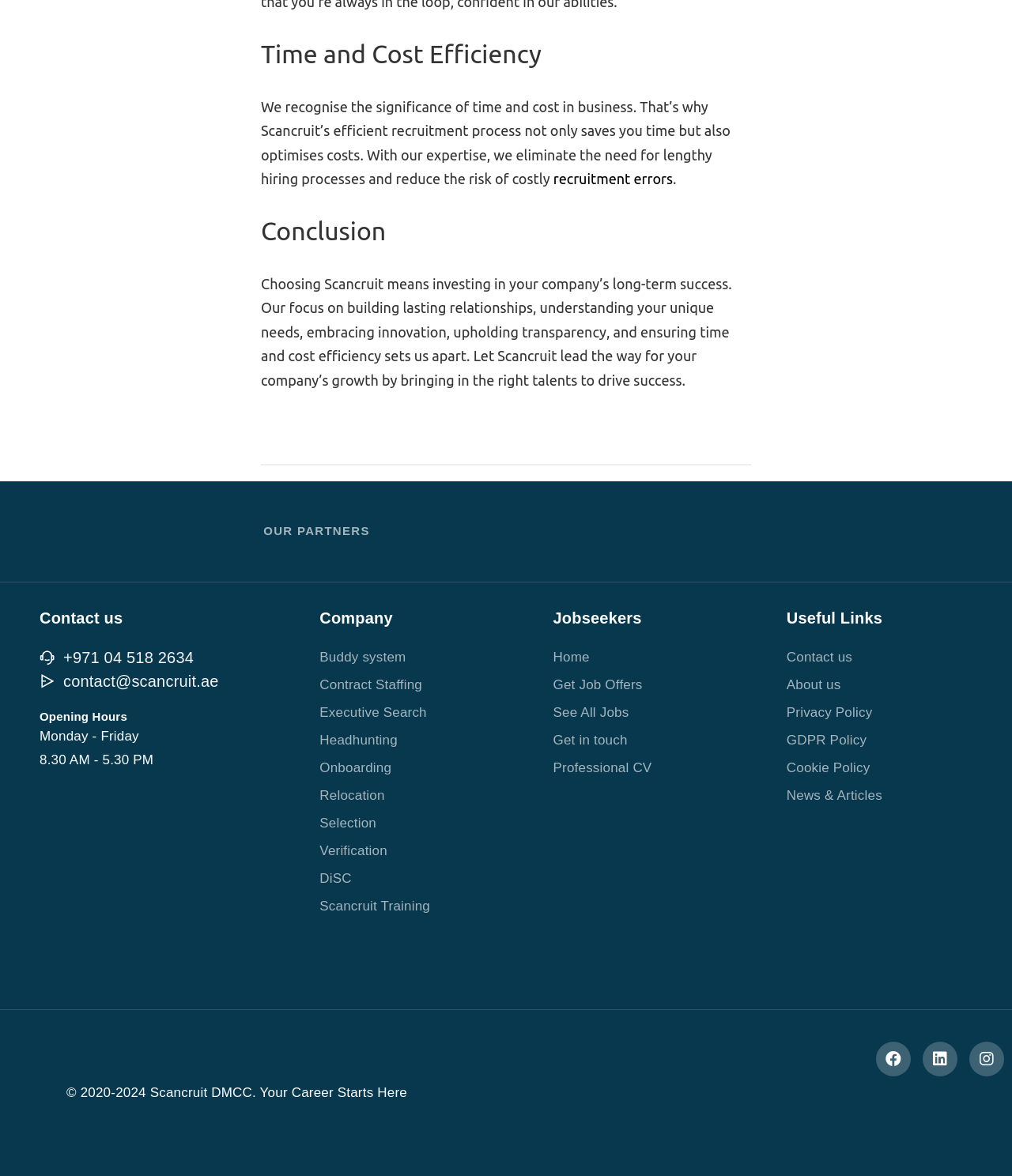Identify and provide the bounding box for the element described by: "Get in touch".

[0.531, 0.62, 0.746, 0.64]